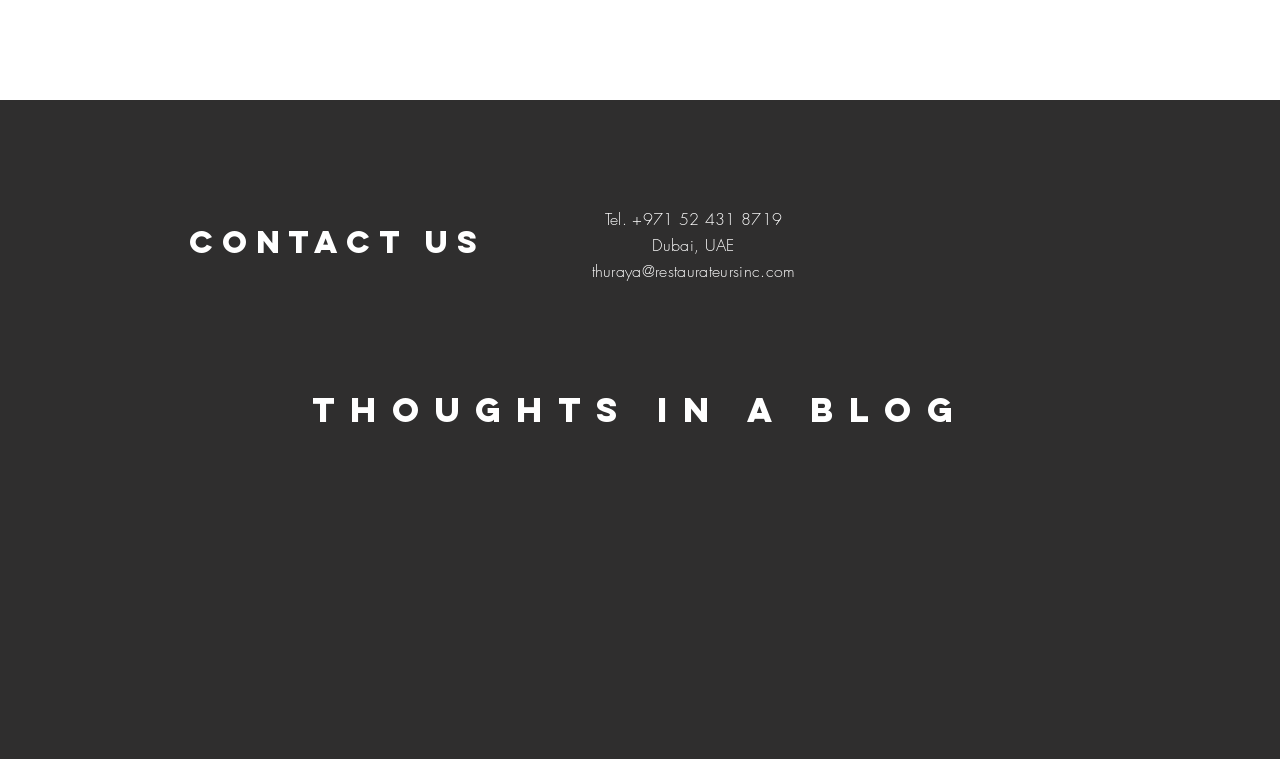Please give a one-word or short phrase response to the following question: 
What social media platforms are available?

Facebook, Instagram, LinkedIn